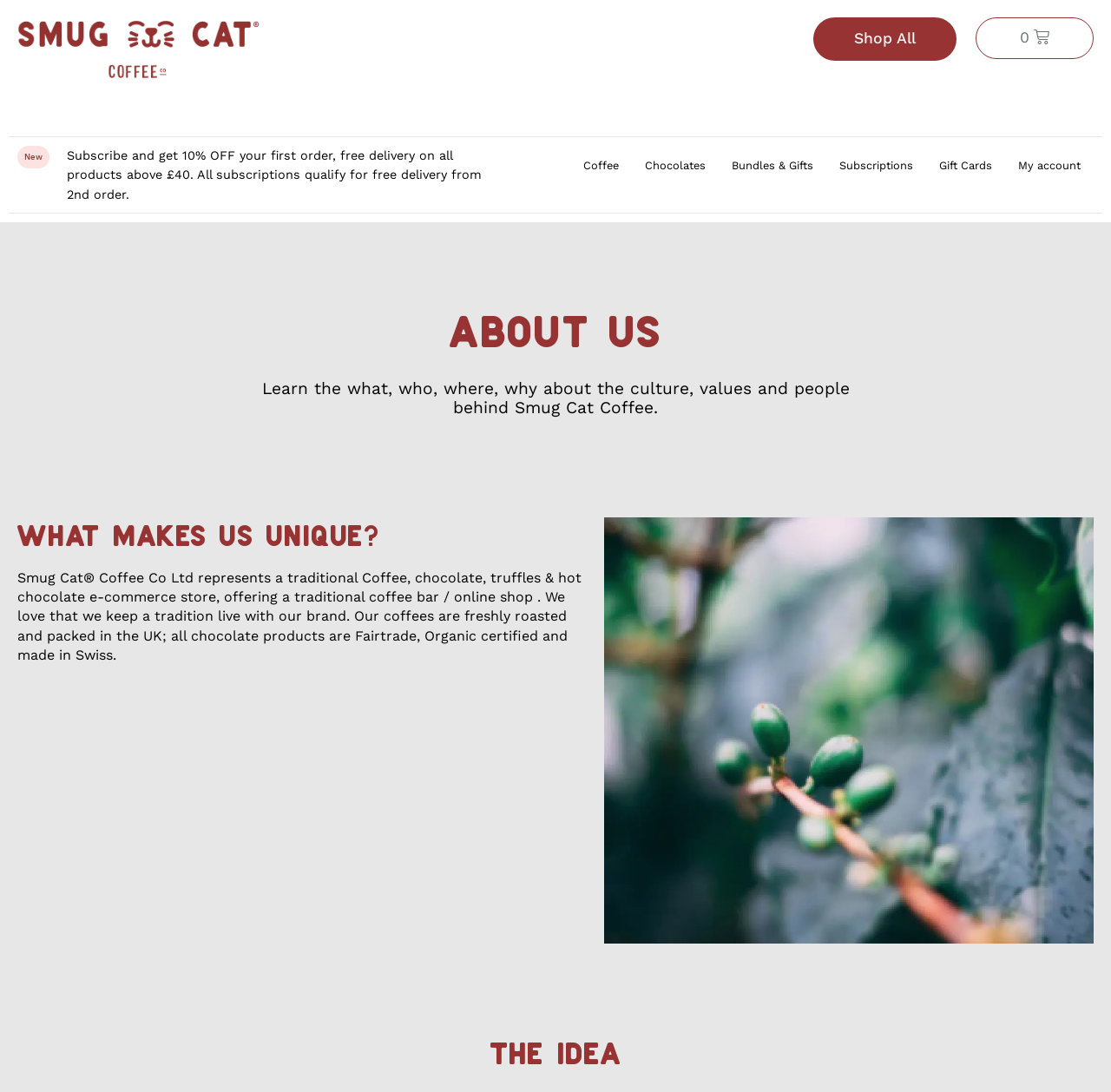What is the benefit of subscribing?
Analyze the image and deliver a detailed answer to the question.

The benefit of subscribing is mentioned in the static text at the top of the webpage, which states 'Subscribe and get 10% OFF your first order, free delivery on all products above £40. All subscriptions qualify for free delivery from 2nd order'.